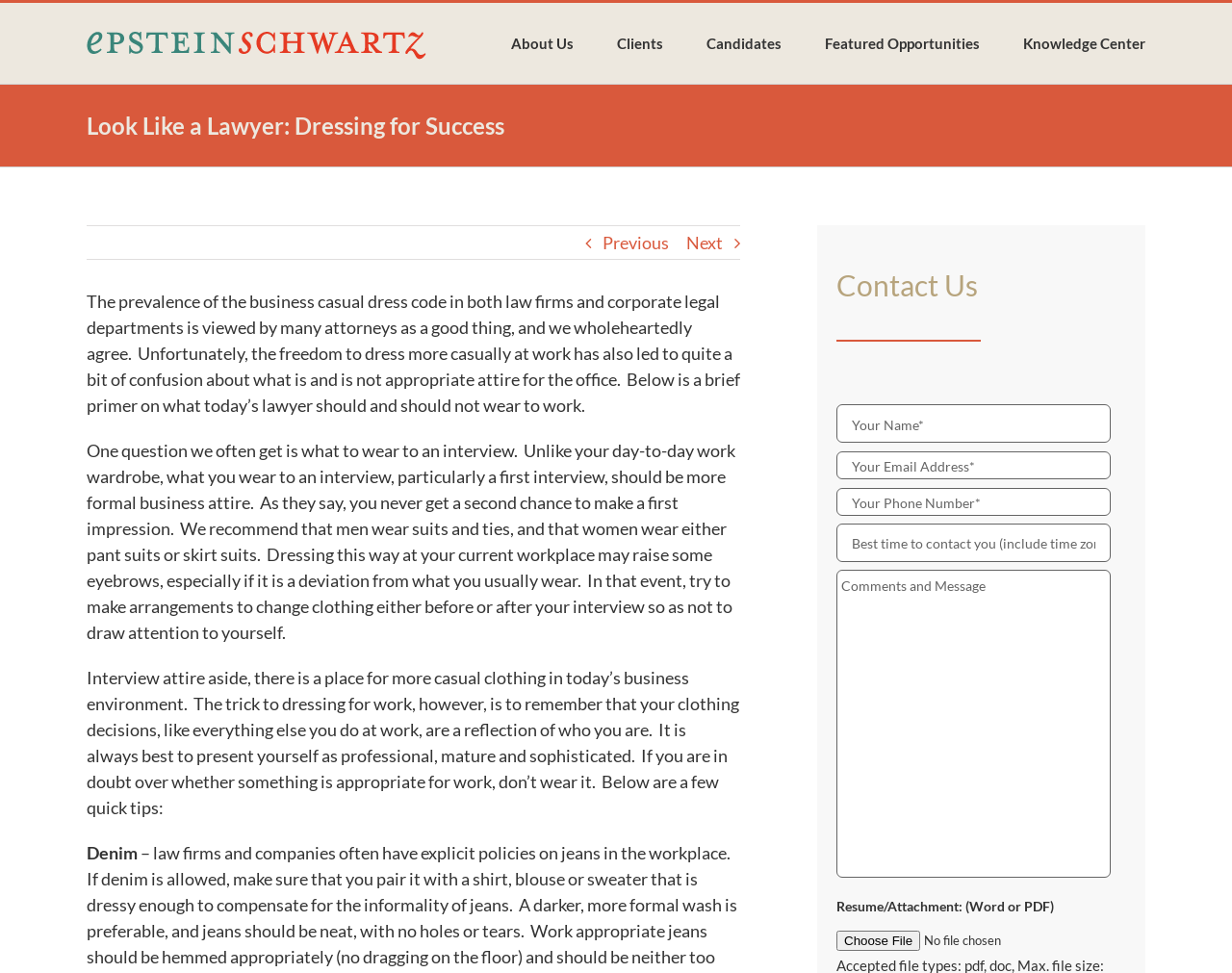Please mark the clickable region by giving the bounding box coordinates needed to complete this instruction: "Fill in the first text box".

[0.679, 0.415, 0.902, 0.455]